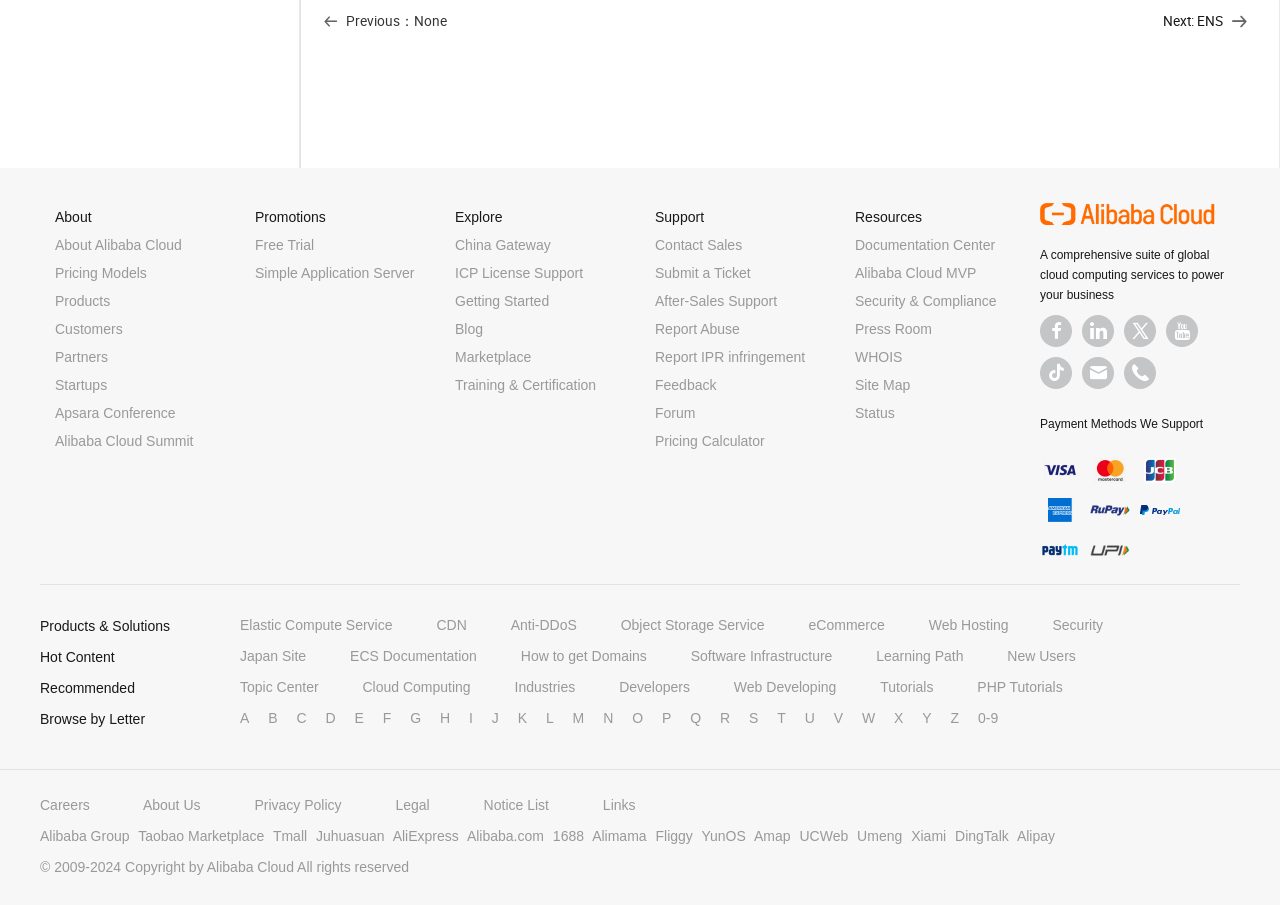Determine the bounding box coordinates for the UI element with the following description: "How to get Domains". The coordinates should be four float numbers between 0 and 1, represented as [left, top, right, bottom].

[0.407, 0.716, 0.505, 0.734]